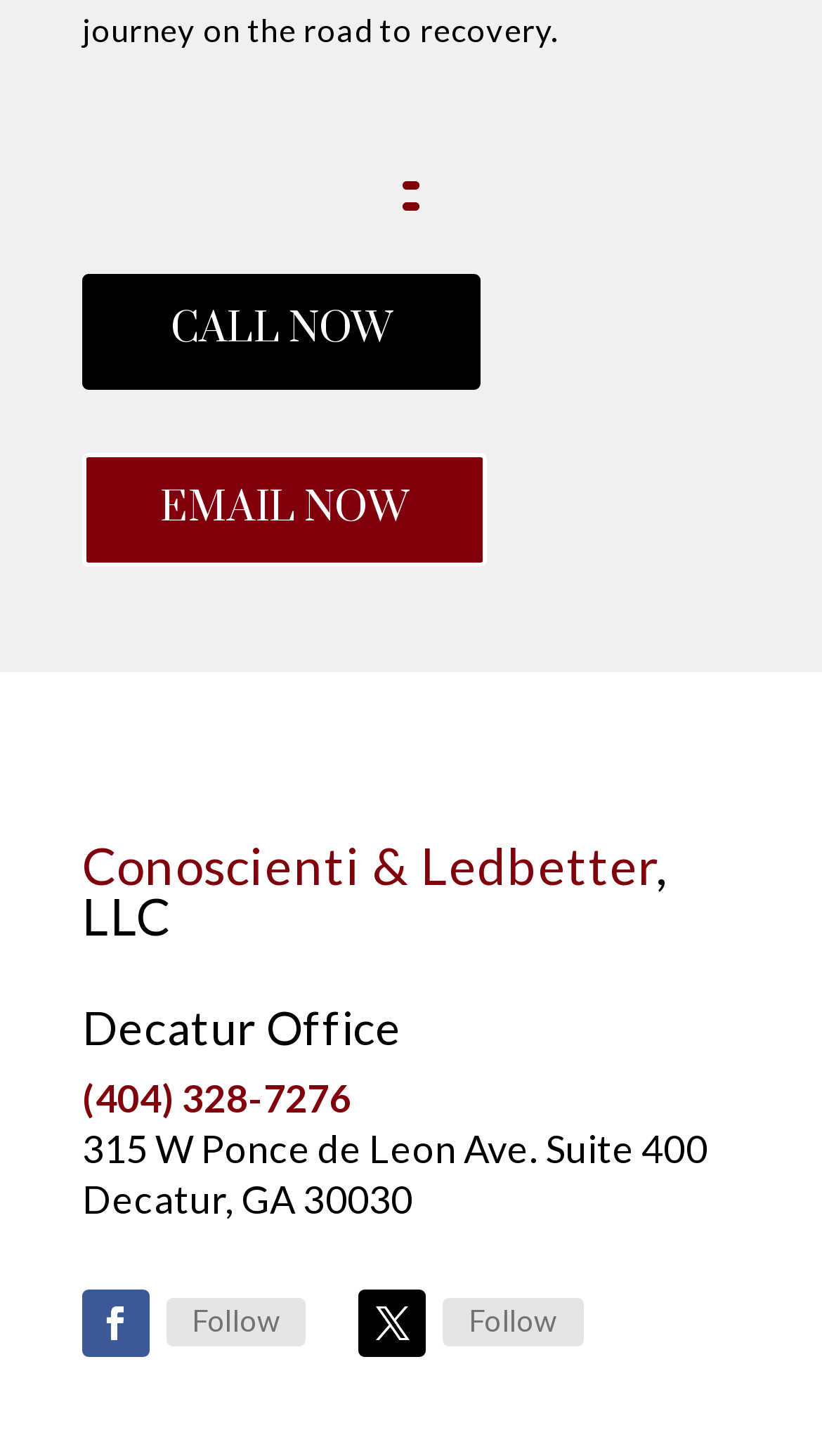Identify the bounding box coordinates for the UI element described as: "Follow".

[0.1, 0.886, 0.182, 0.933]